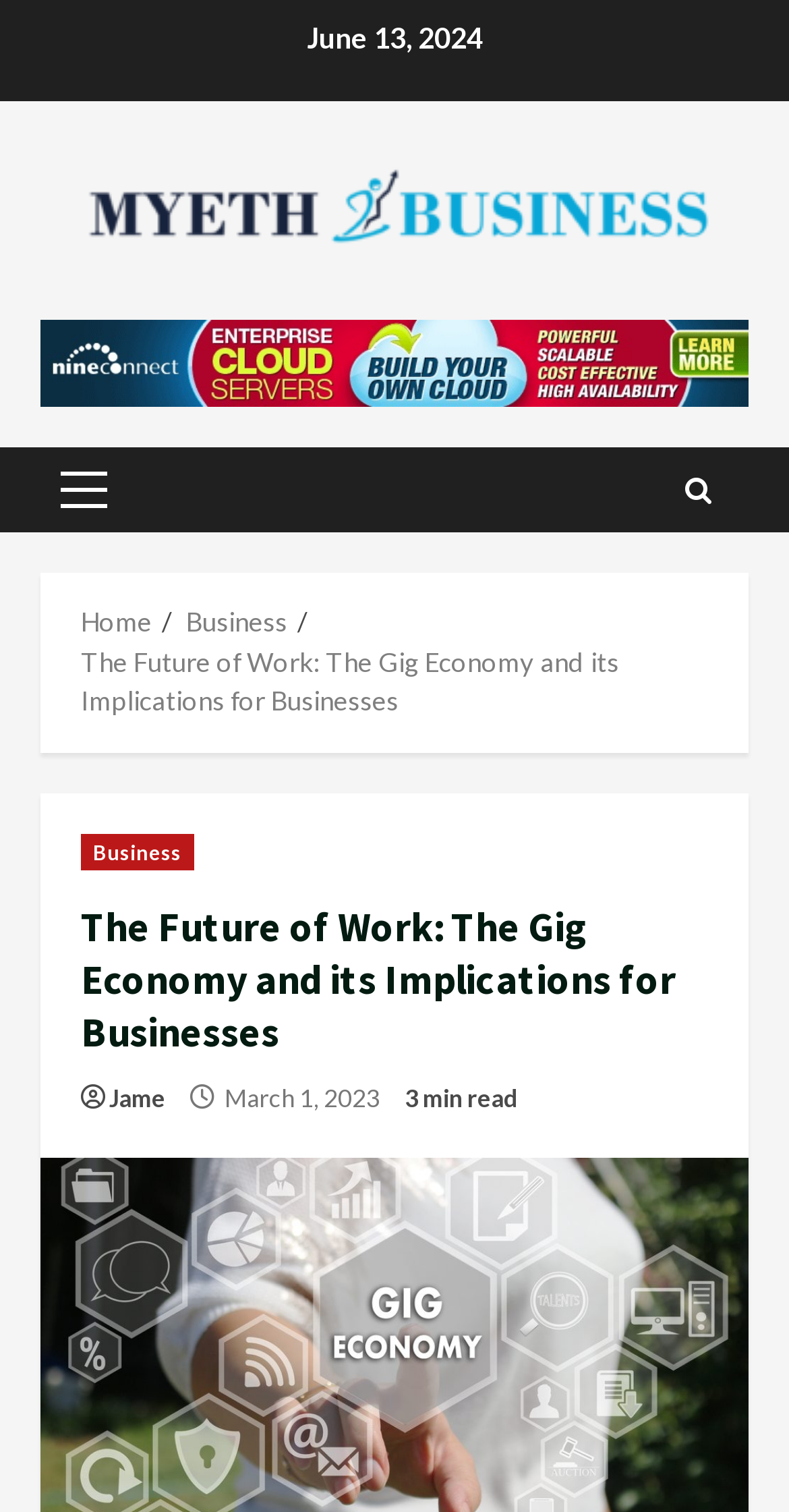Who is the author of the article?
Using the information from the image, provide a comprehensive answer to the question.

I found the author of the article by looking at the link element with the text 'Jame' located at [0.138, 0.715, 0.21, 0.739].